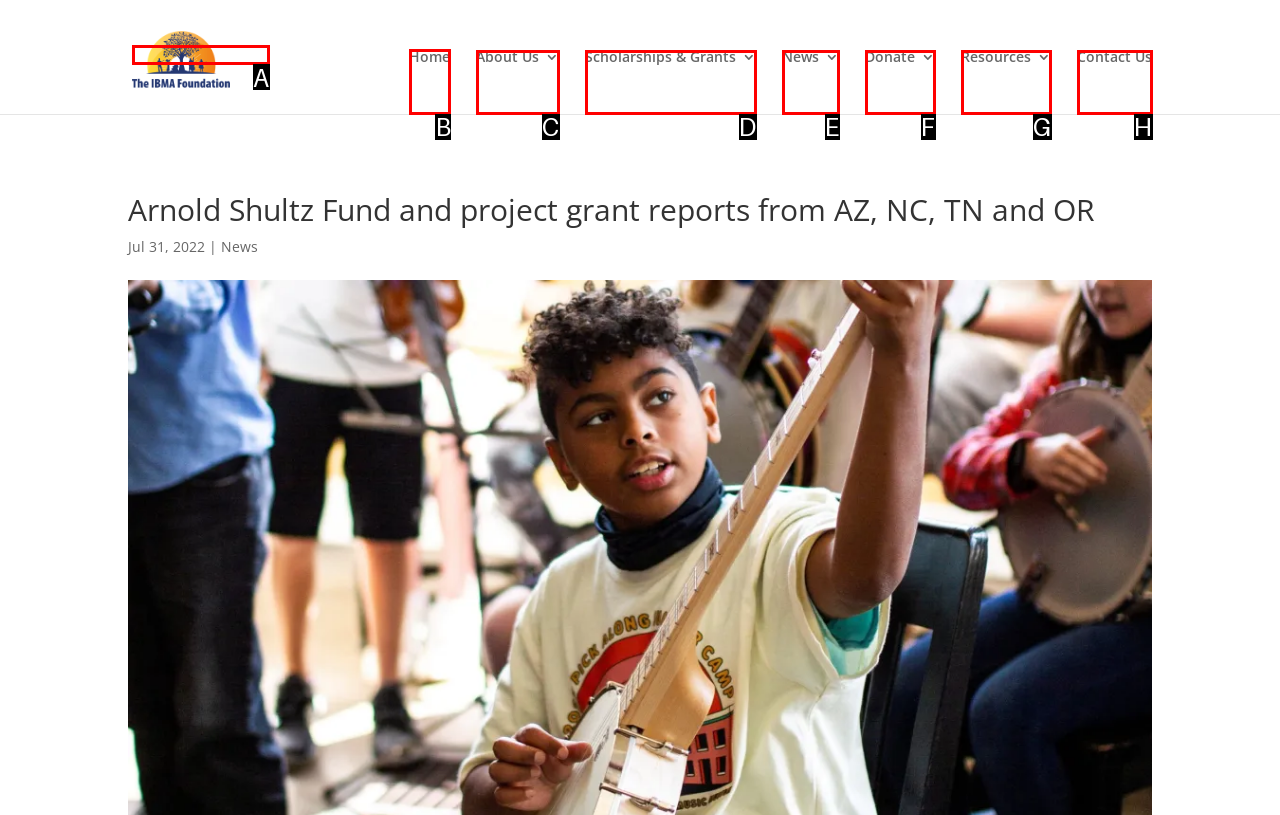Choose the UI element to click on to achieve this task: visit Home. Reply with the letter representing the selected element.

B